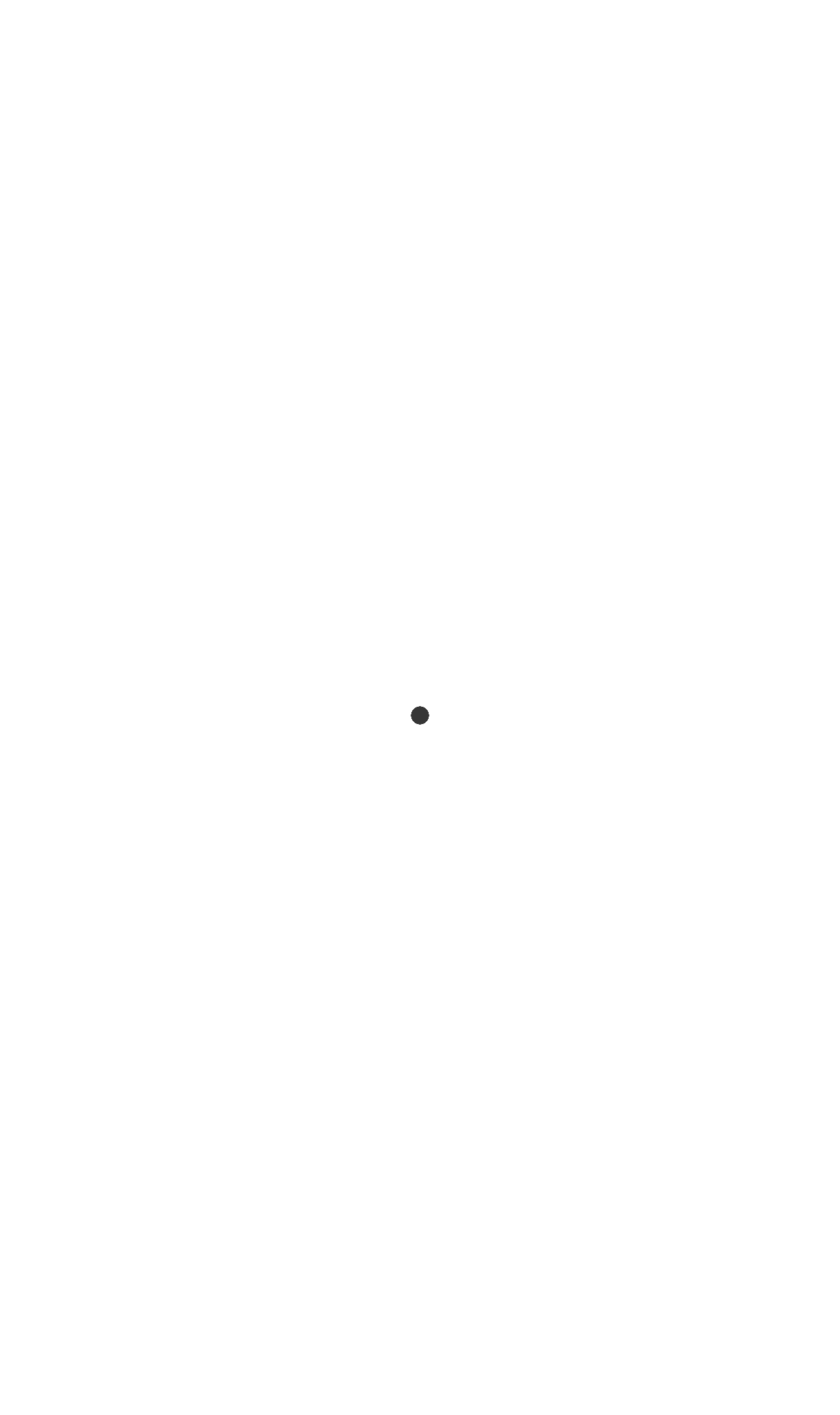Determine the main heading text of the webpage.

The Most Important Accessory For Your Sports Bike